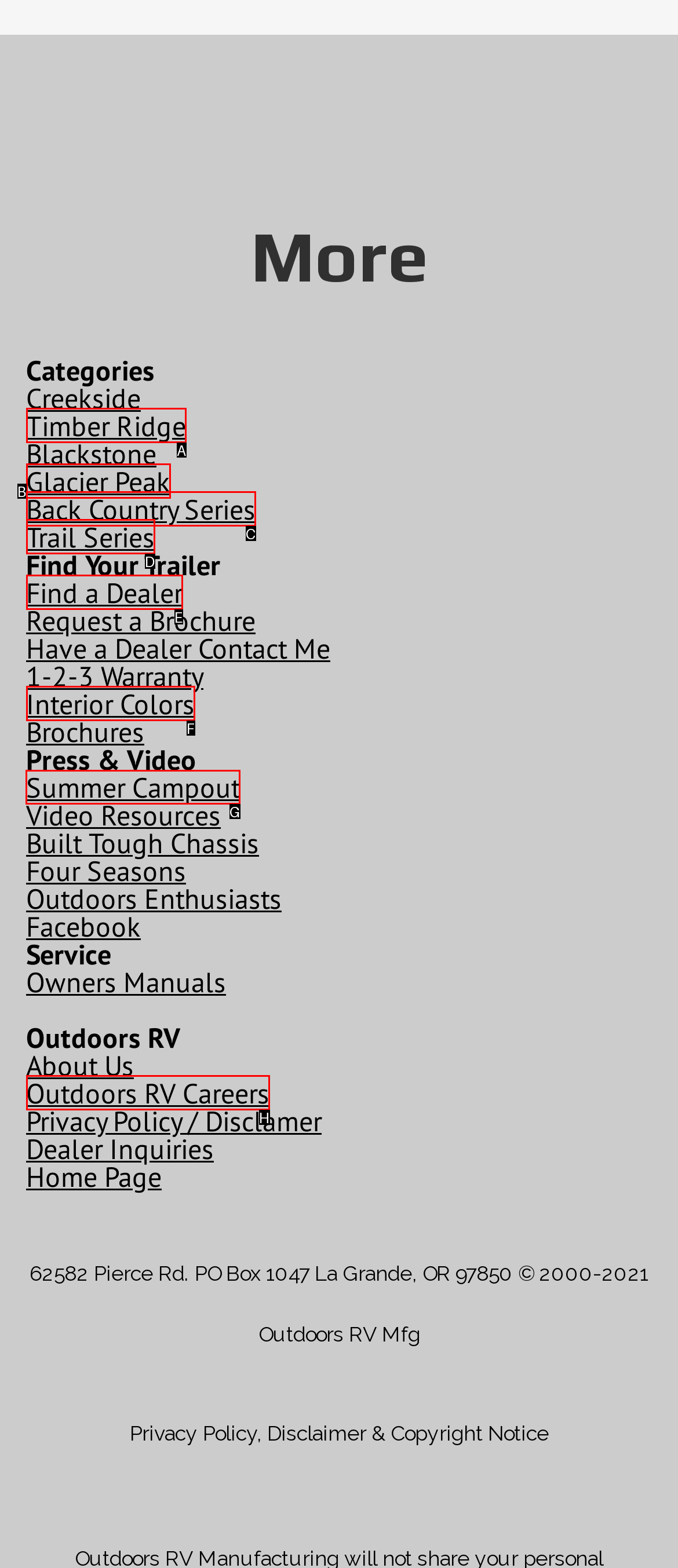Which option should you click on to fulfill this task: Watch Summer Campout video? Answer with the letter of the correct choice.

G